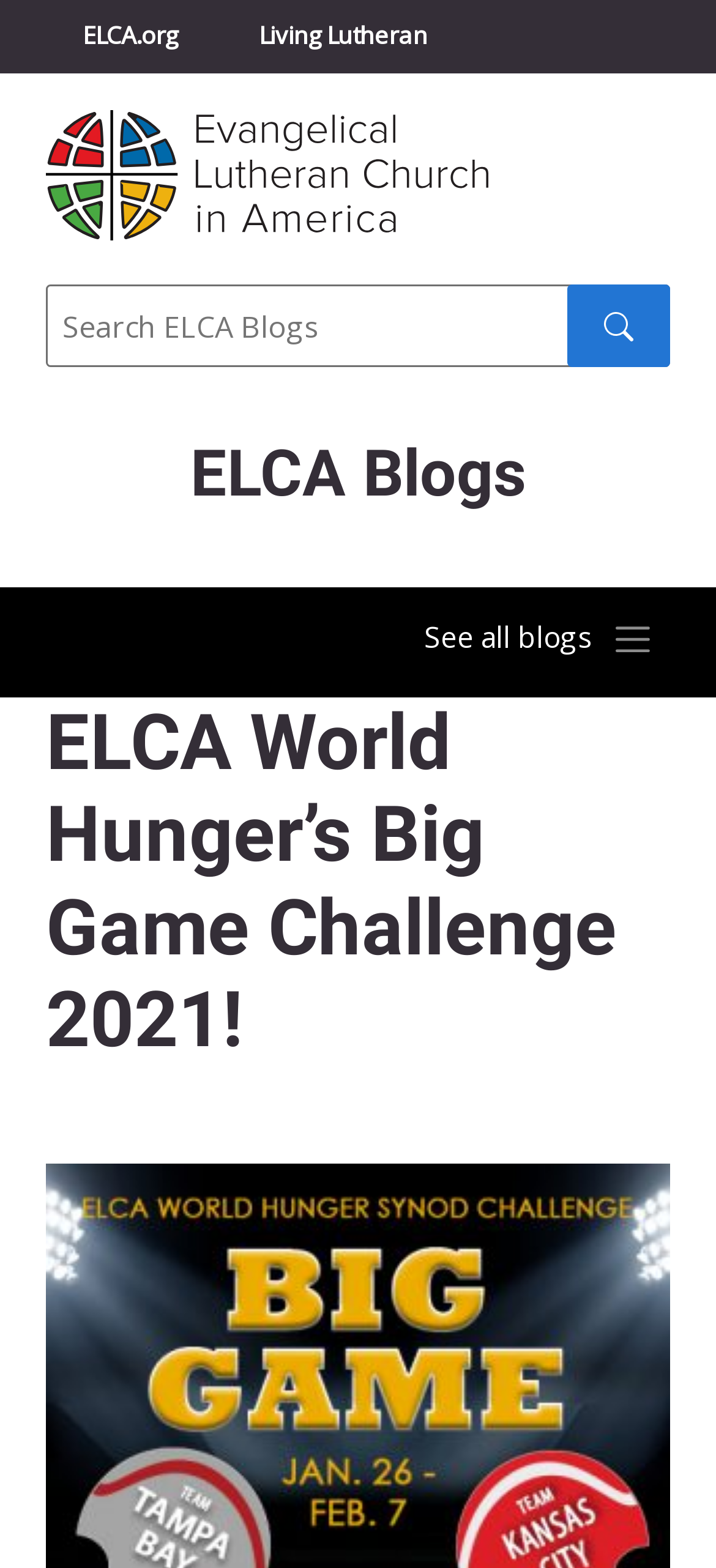Determine the bounding box coordinates of the clickable region to follow the instruction: "toggle navigation".

[0.571, 0.39, 0.936, 0.425]